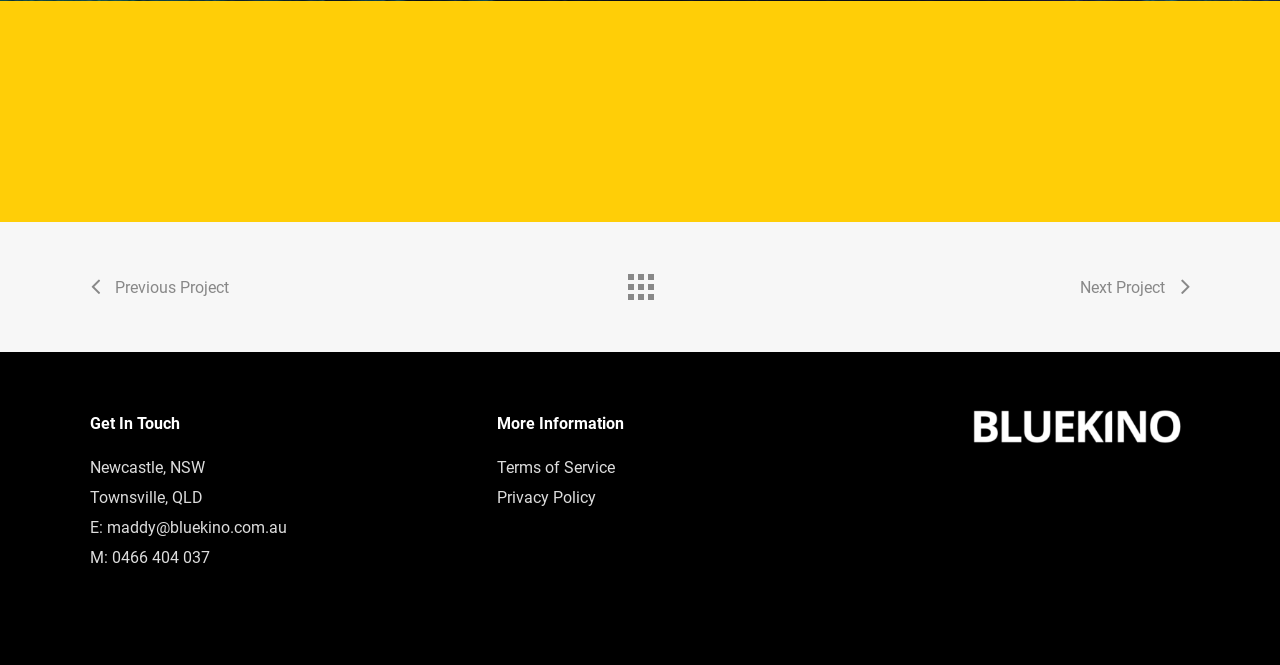Based on the image, give a detailed response to the question: What is the theme of the webpage?

The heading element with the text 'Inspire. Influence. Impact.' is located at the bottom of the webpage, which suggests that it is a theme or a slogan of the webpage.